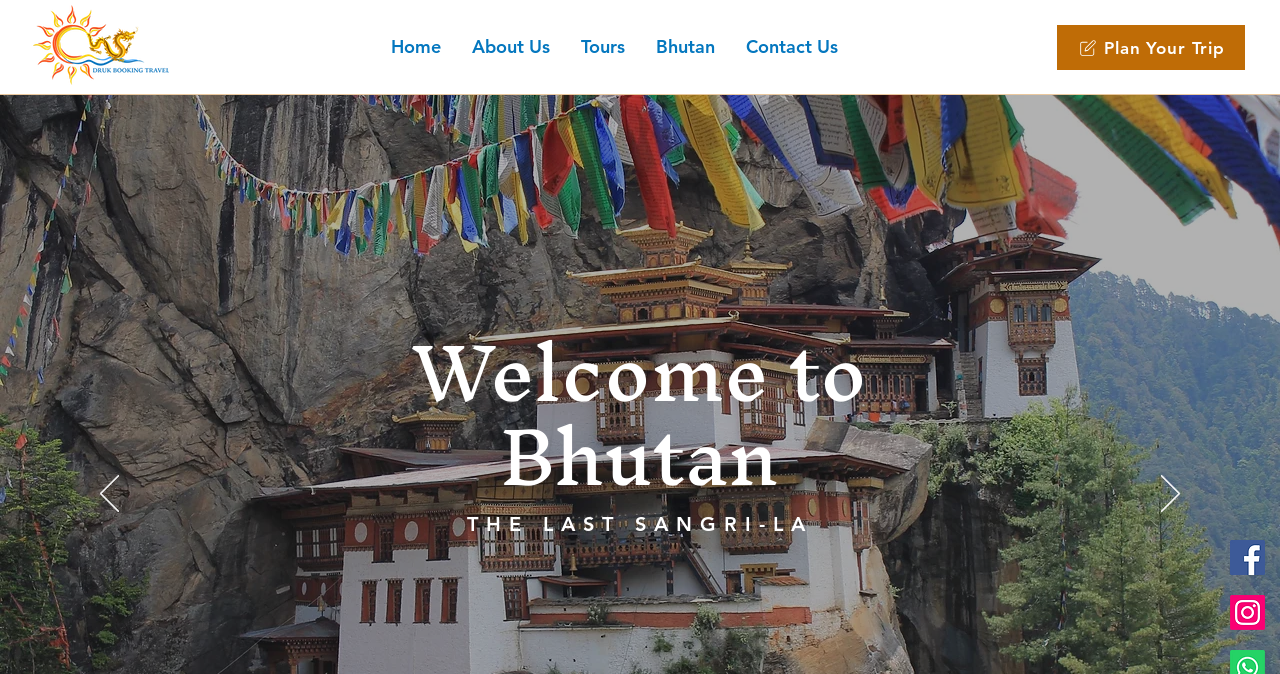Produce a meticulous description of the webpage.

The webpage is the homepage of Druk Booking Travel, featuring a logo at the top-left corner. Below the logo, there is a navigation menu with five links: Home, About Us, Tours, Bhutan, and Contact Us, aligned horizontally across the top of the page. 

On the top-right corner, there is a link to "Plan Your Trip". At the bottom-right corner, there are social media links to Facebook and Instagram, represented by their respective icons. 

In the main content area, there is a heading that reads "Welcome to Bhutan" and a subheading that says "THE LAST SANGRI-LA". 

Additionally, there are two buttons, "Previous" and "Next", positioned at the bottom-left and bottom-right corners of the page, respectively, which are likely used for navigation.